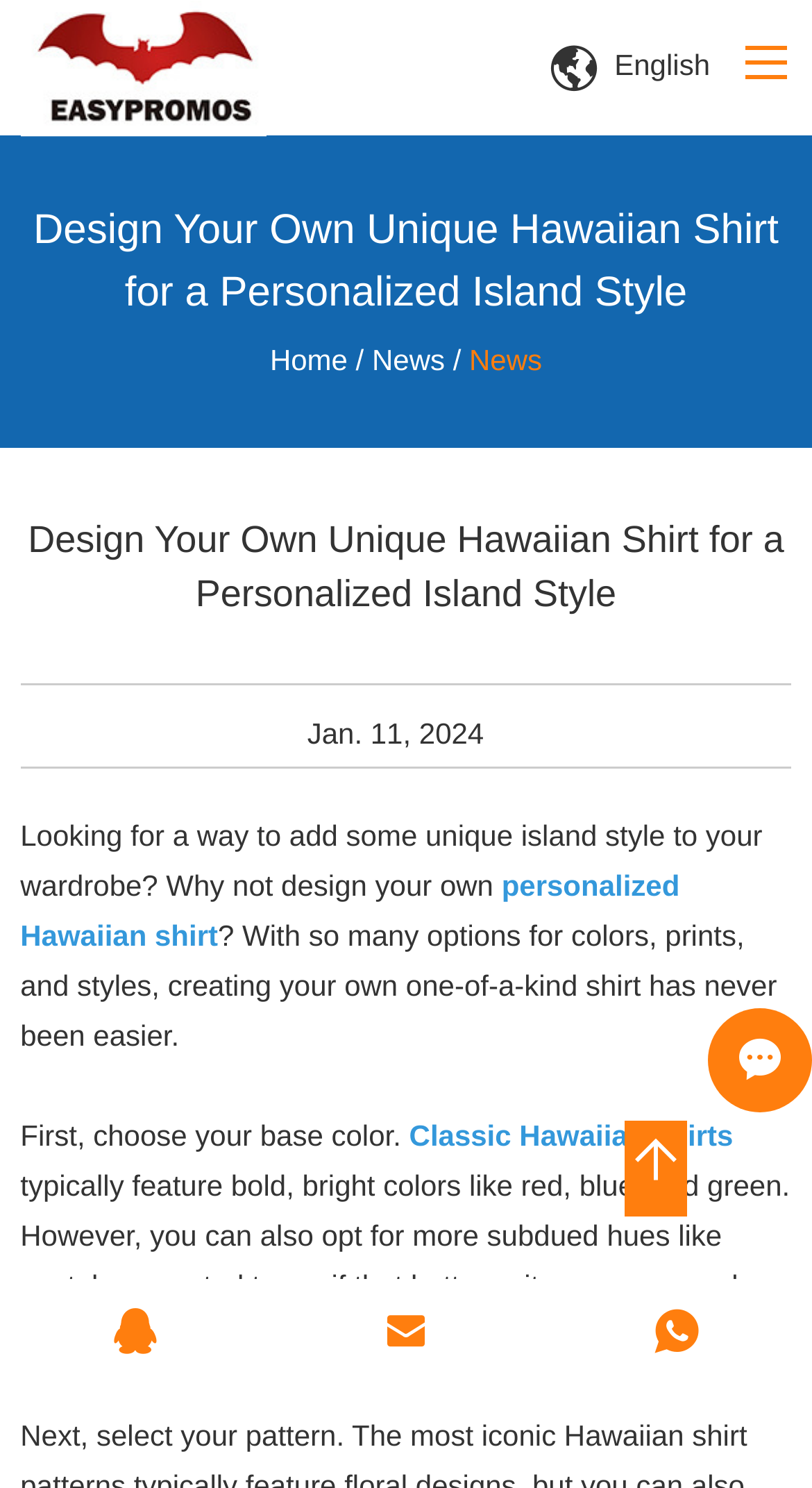Give a short answer to this question using one word or a phrase:
What is the company name mentioned on the webpage?

Nanjing Easypromos Gifts Co., Ltd.